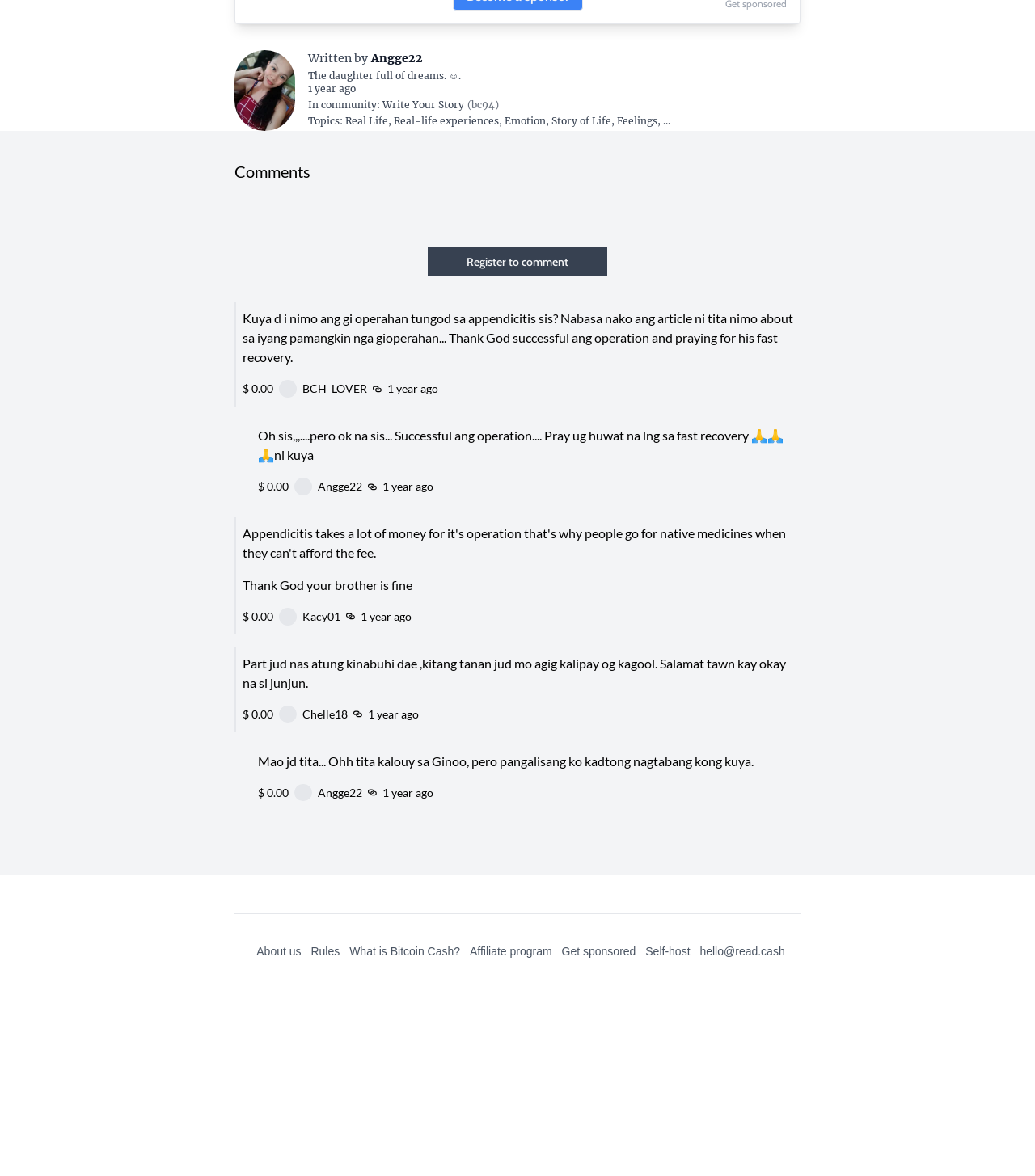Please determine the bounding box coordinates for the element with the description: "Pinterest".

None